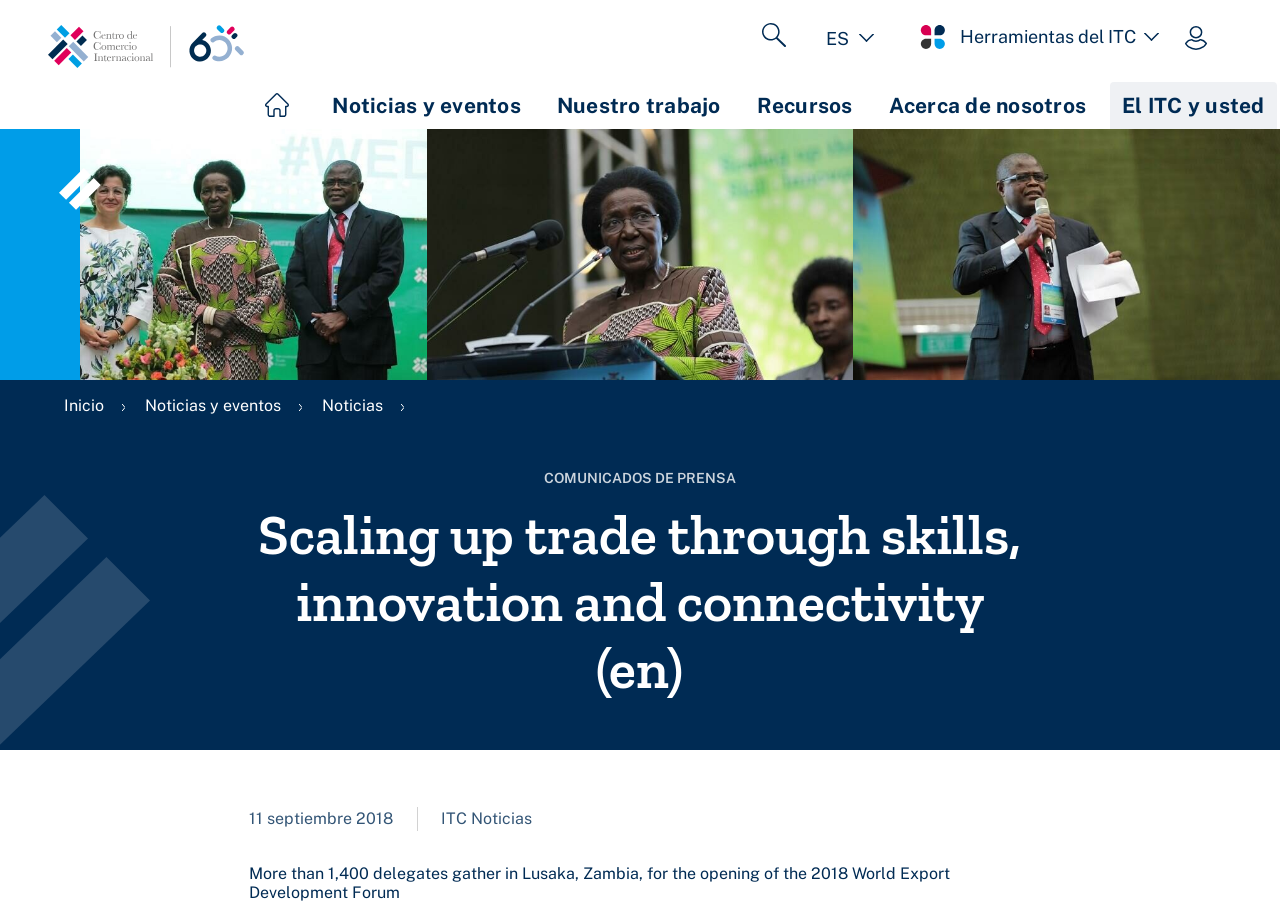Give the bounding box coordinates for the element described by: "Acerca de nosotros".

[0.685, 0.09, 0.858, 0.143]